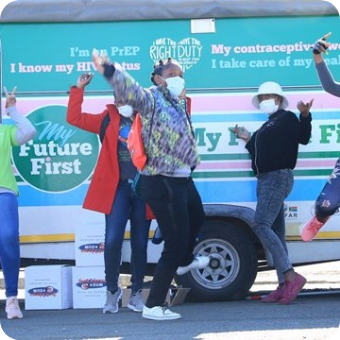Provide a thorough description of the image presented.

In a vibrant outdoor setting, a group of six individuals enjoys a lively moment in front of a colorful mobile health service vehicle. They are dressed in casual clothing, some wearing colorful jackets, and masks, showcasing a sense of unity and enthusiasm. The van's side prominently features slogans like "My Future First" and messages promoting awareness about contraceptive use and HIV status. With joyful expressions and playful poses, the group exemplifies a spirited approach to public health advocacy, aiming to empower the community about important health choices. This scene highlights both the fun and serious aspects of health education, emphasizing a proactive attitude towards personal health management.